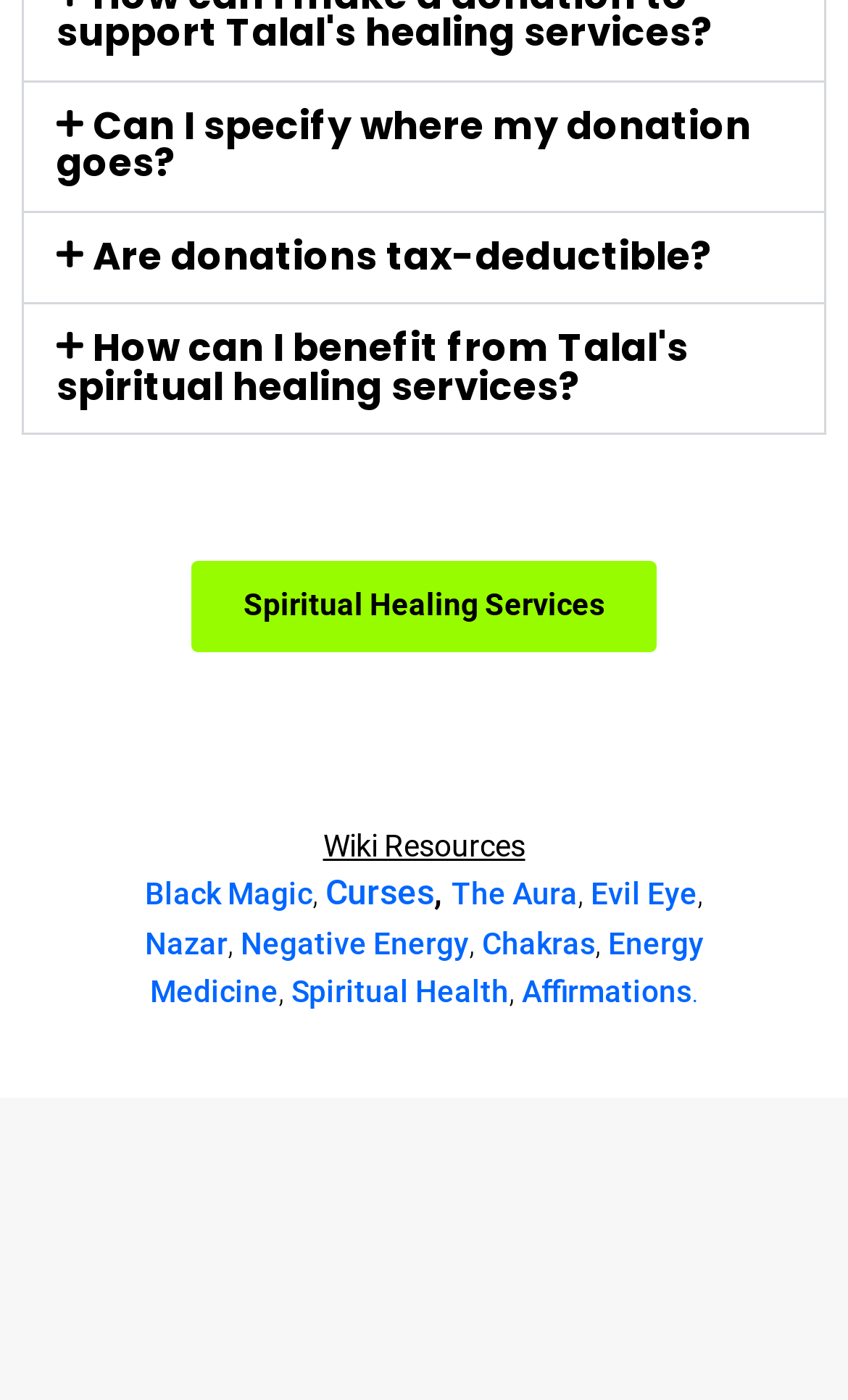Given the element description: "Are donations tax-deductible?", predict the bounding box coordinates of the UI element it refers to, using four float numbers between 0 and 1, i.e., [left, top, right, bottom].

[0.11, 0.164, 0.841, 0.202]